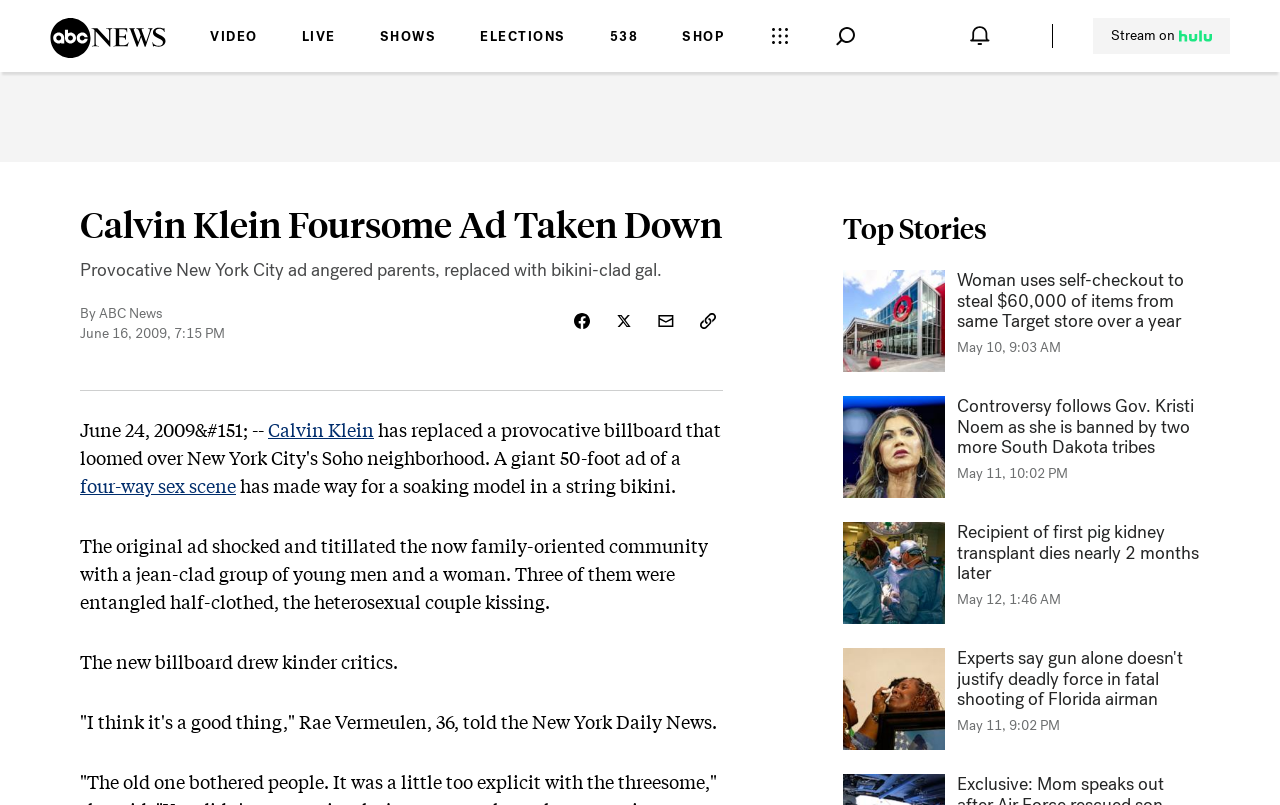What is the name of the news organization?
Based on the image, answer the question with as much detail as possible.

The name of the news organization can be found at the top of the webpage, where it says 'ABC News' in a heading element.